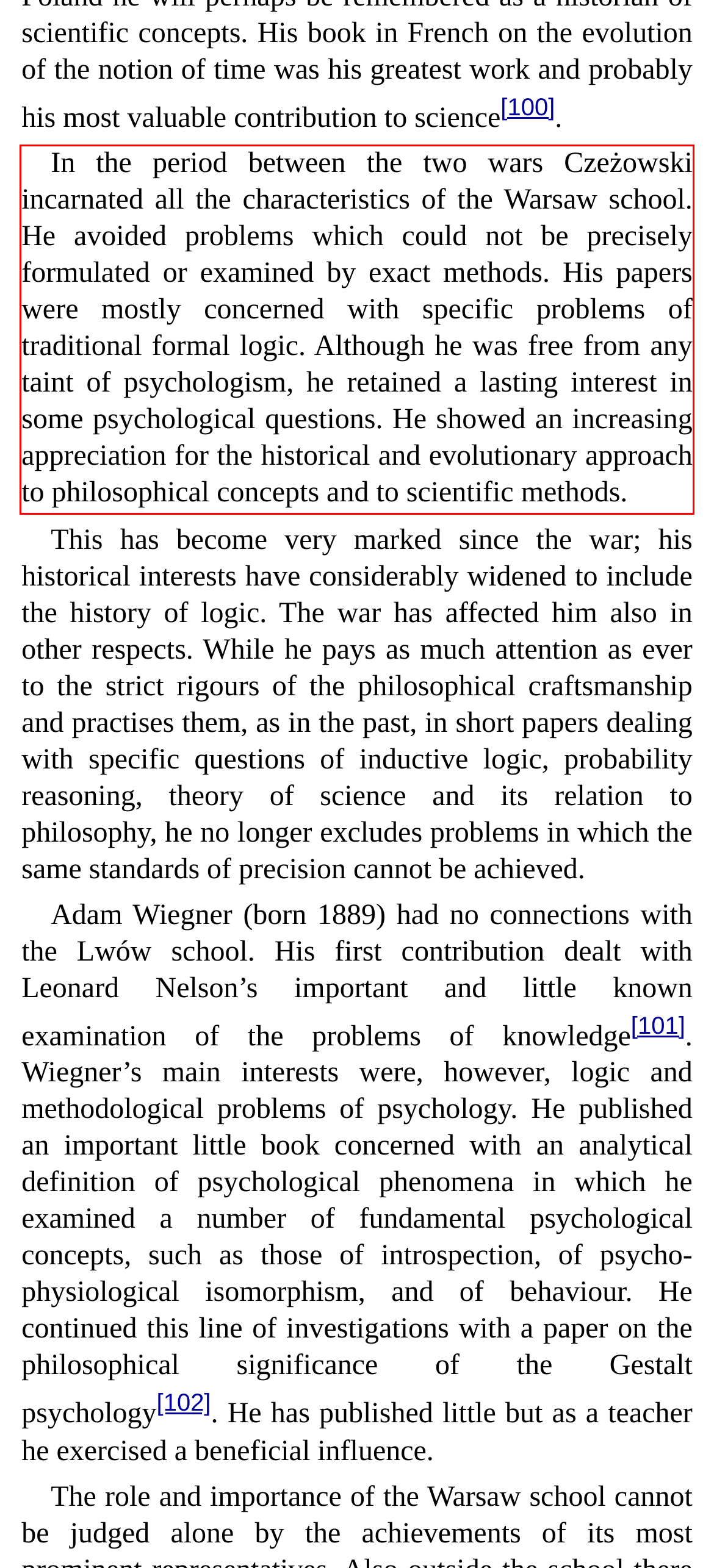In the given screenshot, locate the red bounding box and extract the text content from within it.

In the period between the two wars Czeżowski incarnated all the characteristics of the Warsaw school. He avoided problems which could not be precisely formulated or examined by exact methods. His papers were mostly concerned with specific problems of traditional formal logic. Although he was free from any taint of psychologism, he retained a lasting interest in some psychological questions. He showed an increasing appreciation for the historical and evolutionary approach to philosophical concepts and to scientific methods.